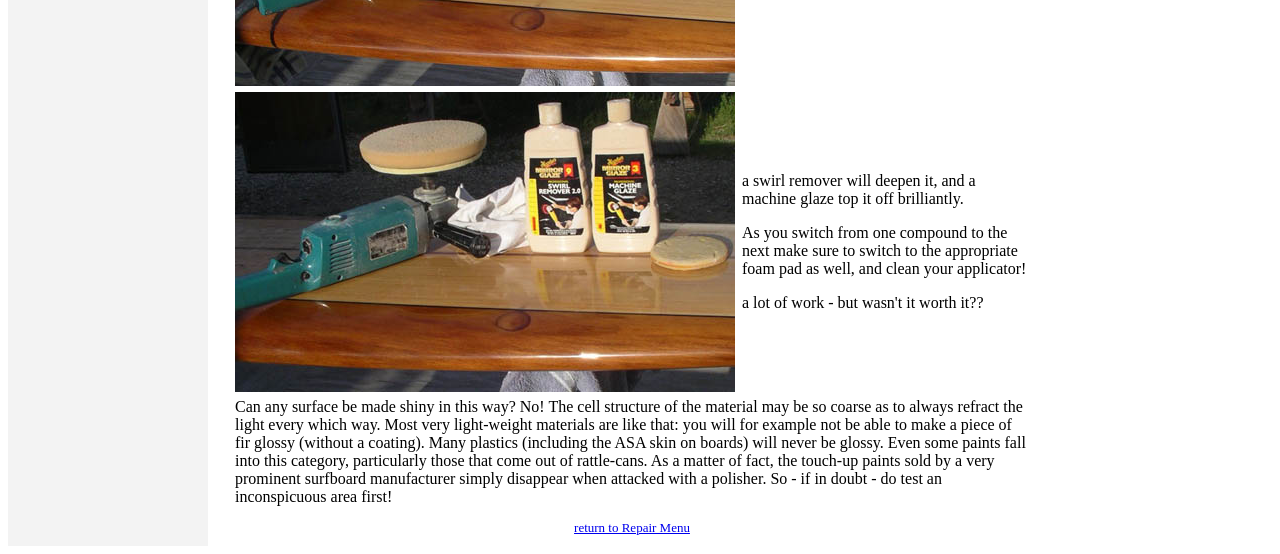What is the purpose of switching foam pads?
Answer the question based on the image using a single word or a brief phrase.

To match compounds